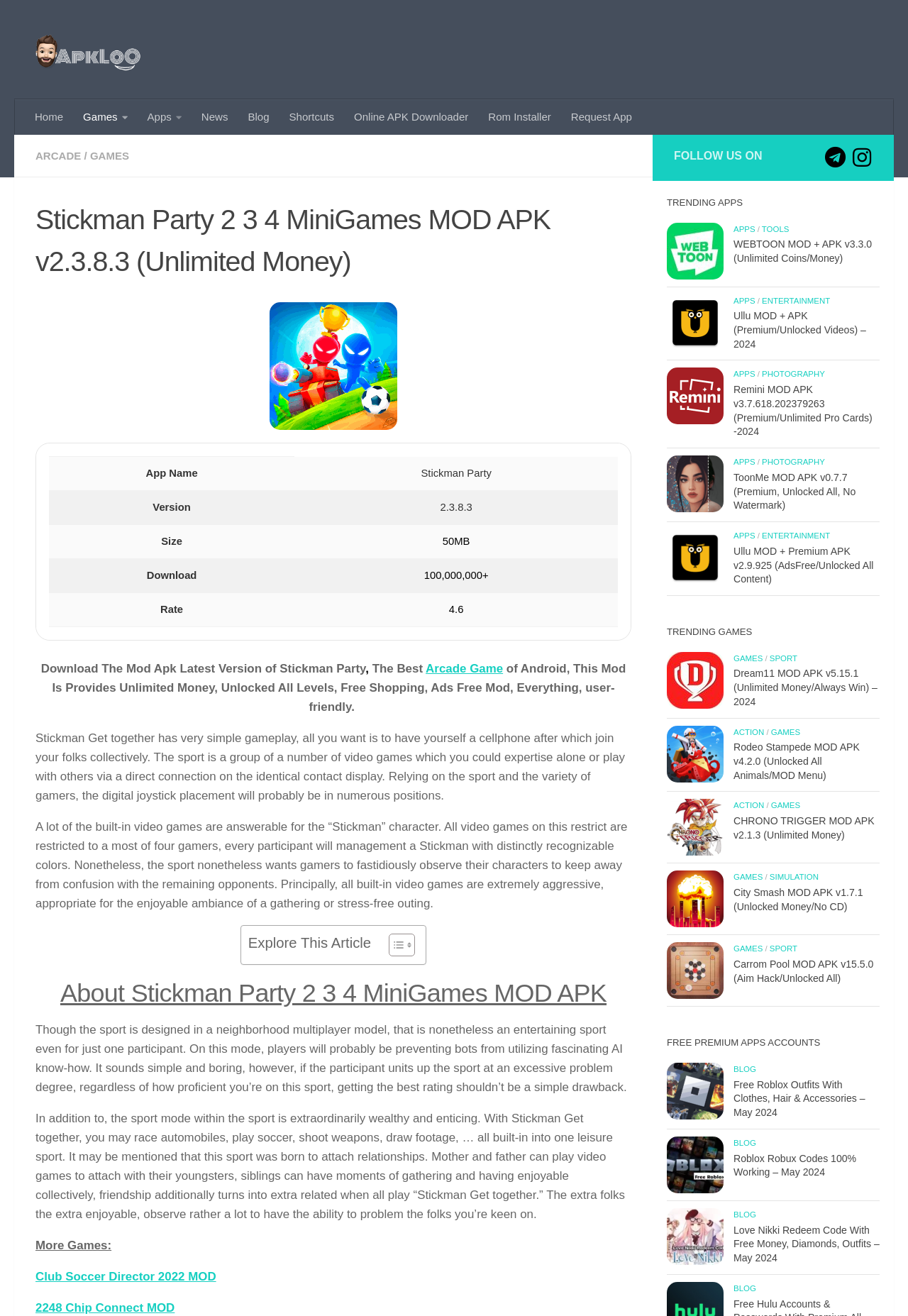What is the genre of the game Stickman Party?
Using the image as a reference, deliver a detailed and thorough answer to the question.

According to the webpage content, the genre of the game Stickman Party is Arcade, which is mentioned in the description of the game.